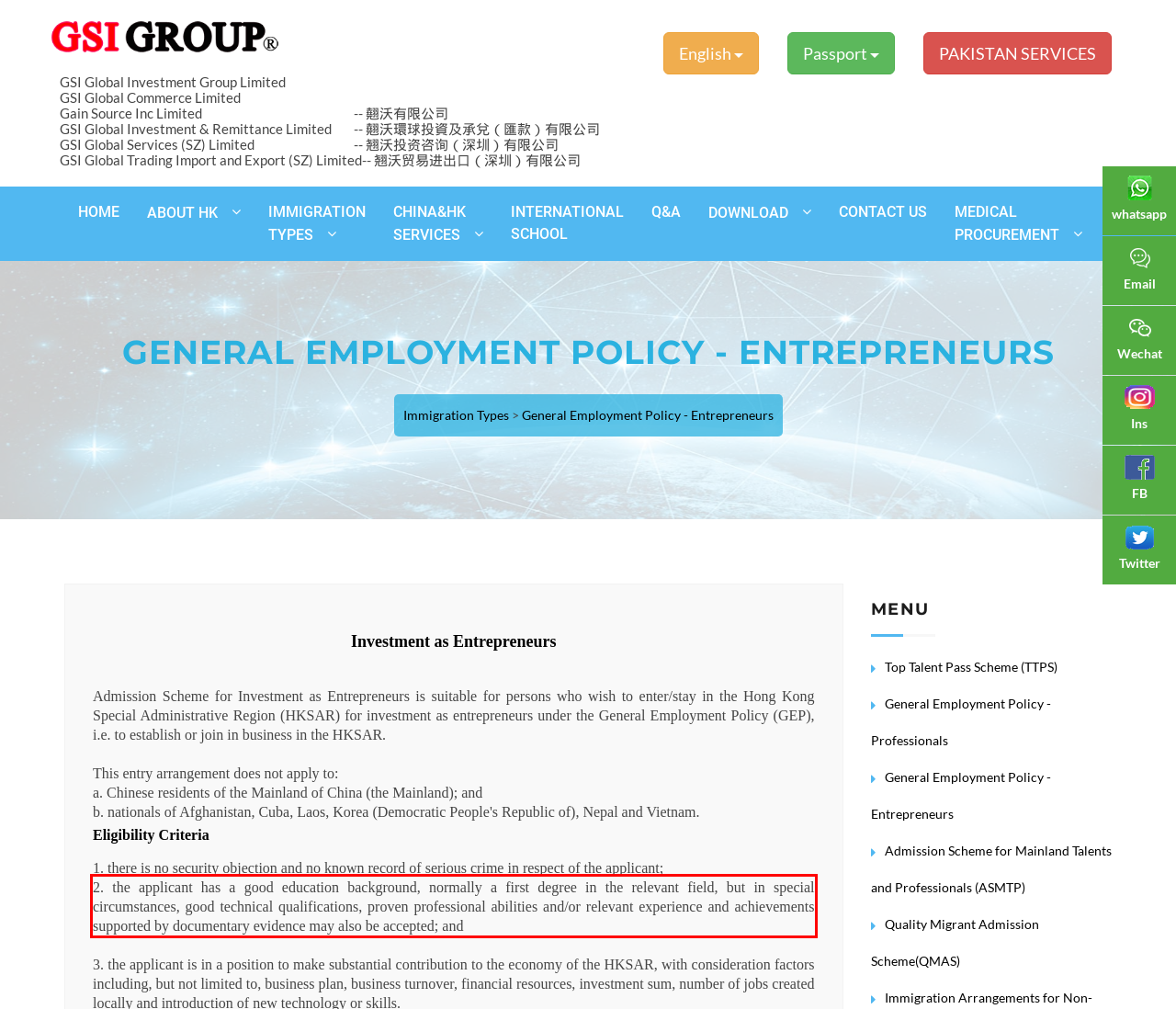In the screenshot of the webpage, find the red bounding box and perform OCR to obtain the text content restricted within this red bounding box.

2. the applicant has a good education background, normally a first degree in the relevant field, but in special circumstances, good technical qualifications, proven professional abilities and/or relevant experience and achievements supported by documentary evidence may also be accepted; and